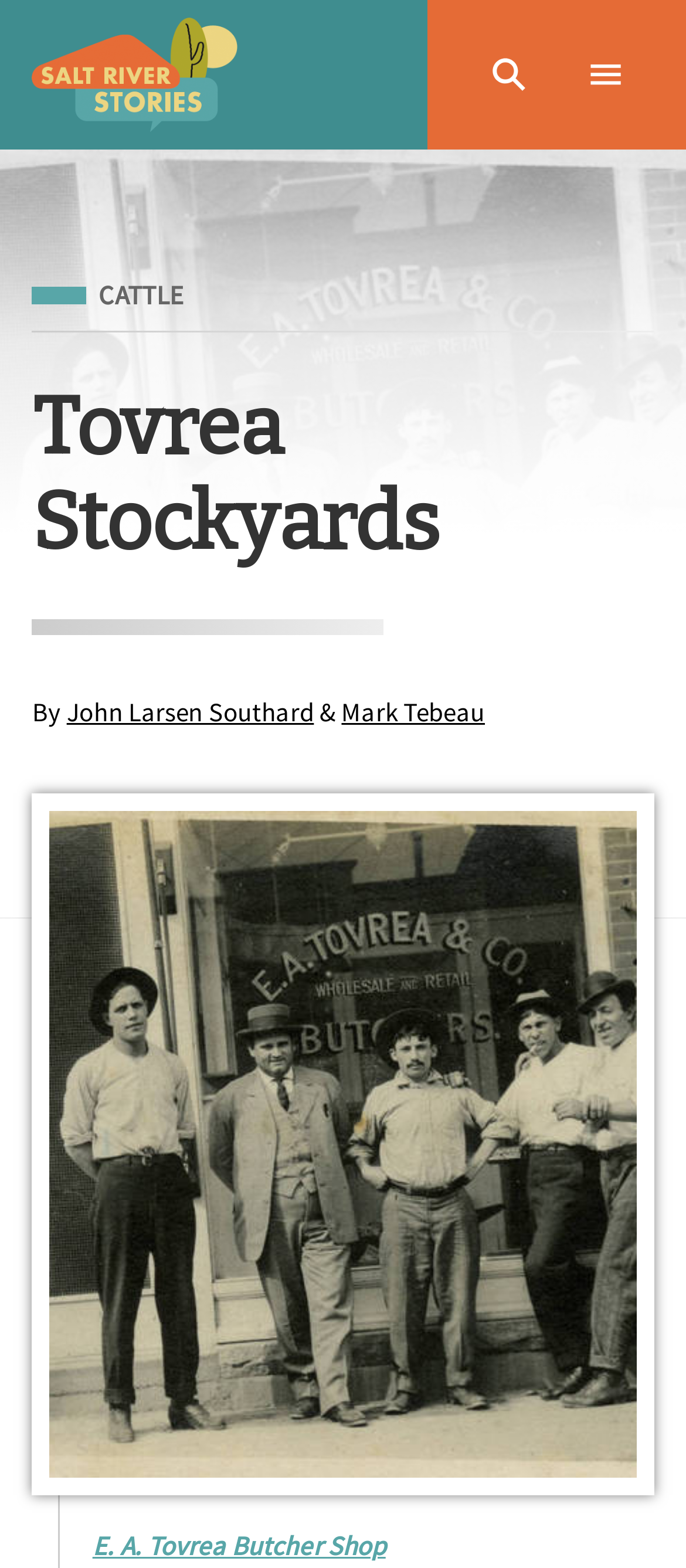What is the logo of the website?
Please provide a single word or phrase as the answer based on the screenshot.

Salt River Stories Logo